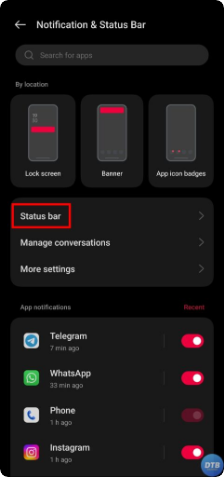Create an exhaustive description of the image.

The image displays a user interface from a mobile device's settings, specifically focused on the "Notification & Status Bar" section. In this view, the "Status bar" option is prominently highlighted in red, indicating it is selected or available for interaction. The layout shows additional categories such as "Lock screen," "Banner," and "App icon badges" at the top, alongside options for managing conversations and accessing other settings further down the menu. Below the settings, a list of app notifications is displayed, revealing timing and toggle switches for managing notifications for specific apps like Telegram, WhatsApp, Phone, and Instagram, indicating user customization capabilities. This interface suggests that the user is in the process of adjusting notification preferences or battery percentage visibility in the status bar.